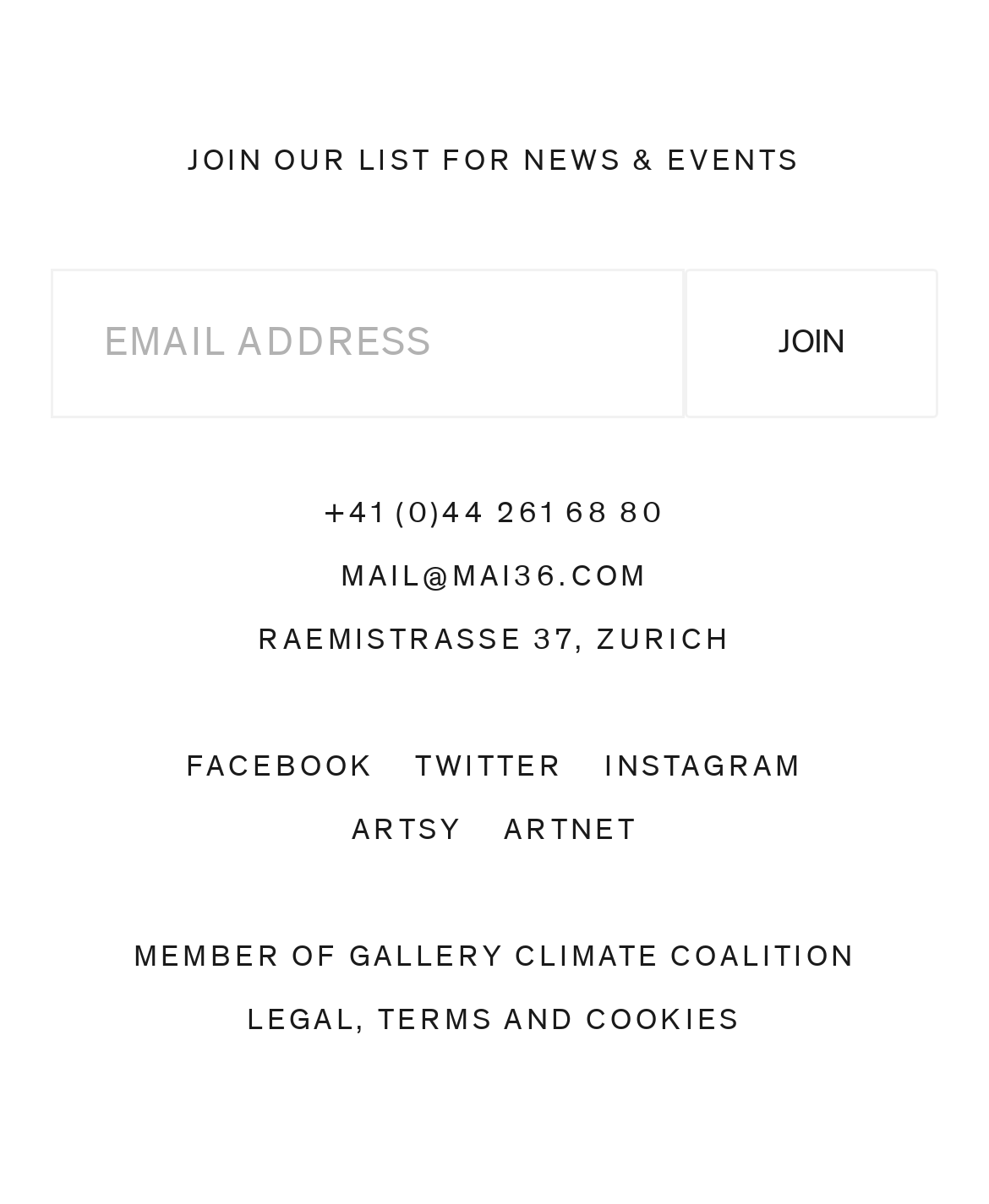Locate the bounding box coordinates of the clickable region necessary to complete the following instruction: "Visit the Facebook page". Provide the coordinates in the format of four float numbers between 0 and 1, i.e., [left, top, right, bottom].

[0.168, 0.61, 0.399, 0.663]